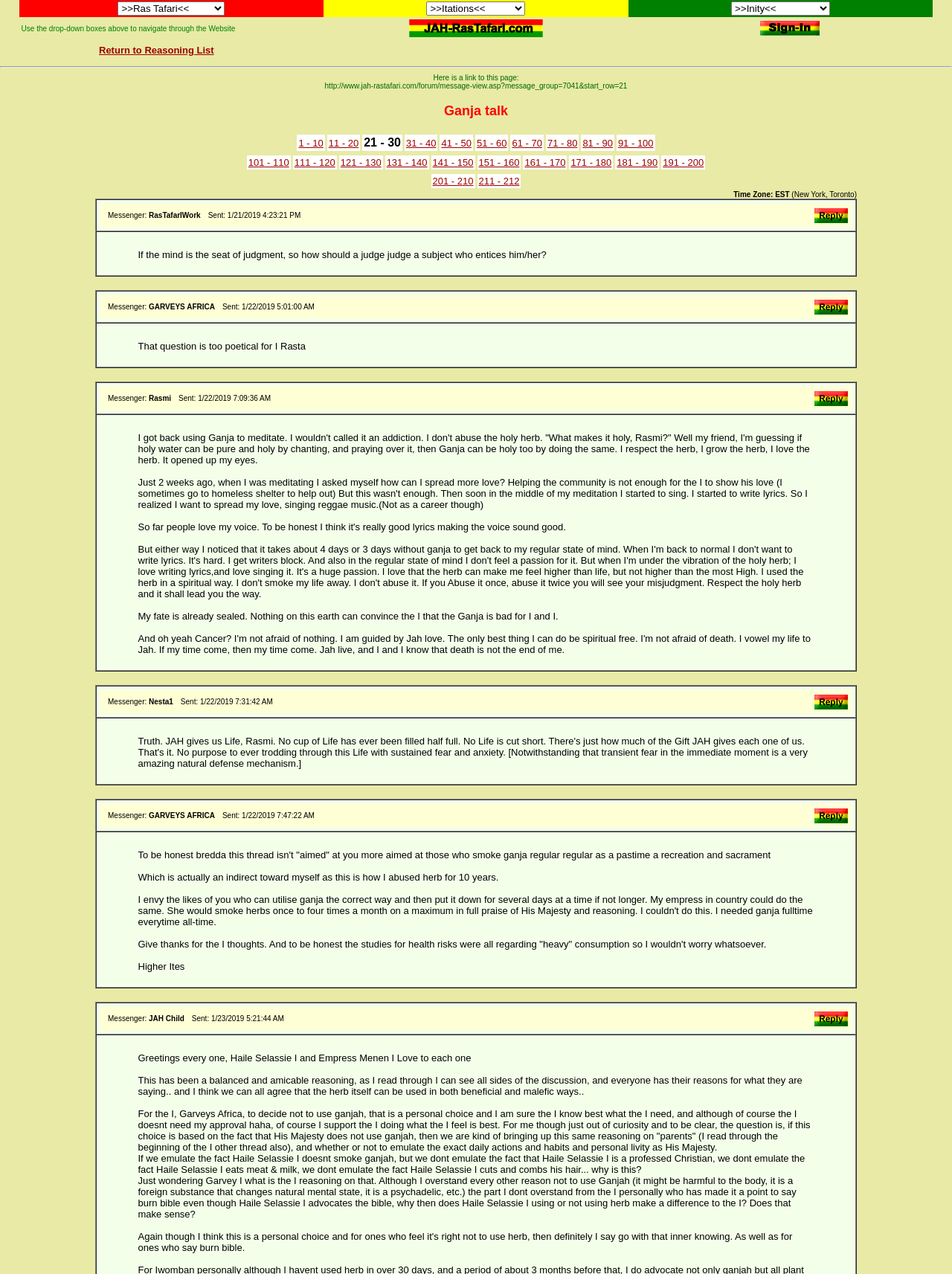Can you determine the bounding box coordinates of the area that needs to be clicked to fulfill the following instruction: "go to Anima website"?

None